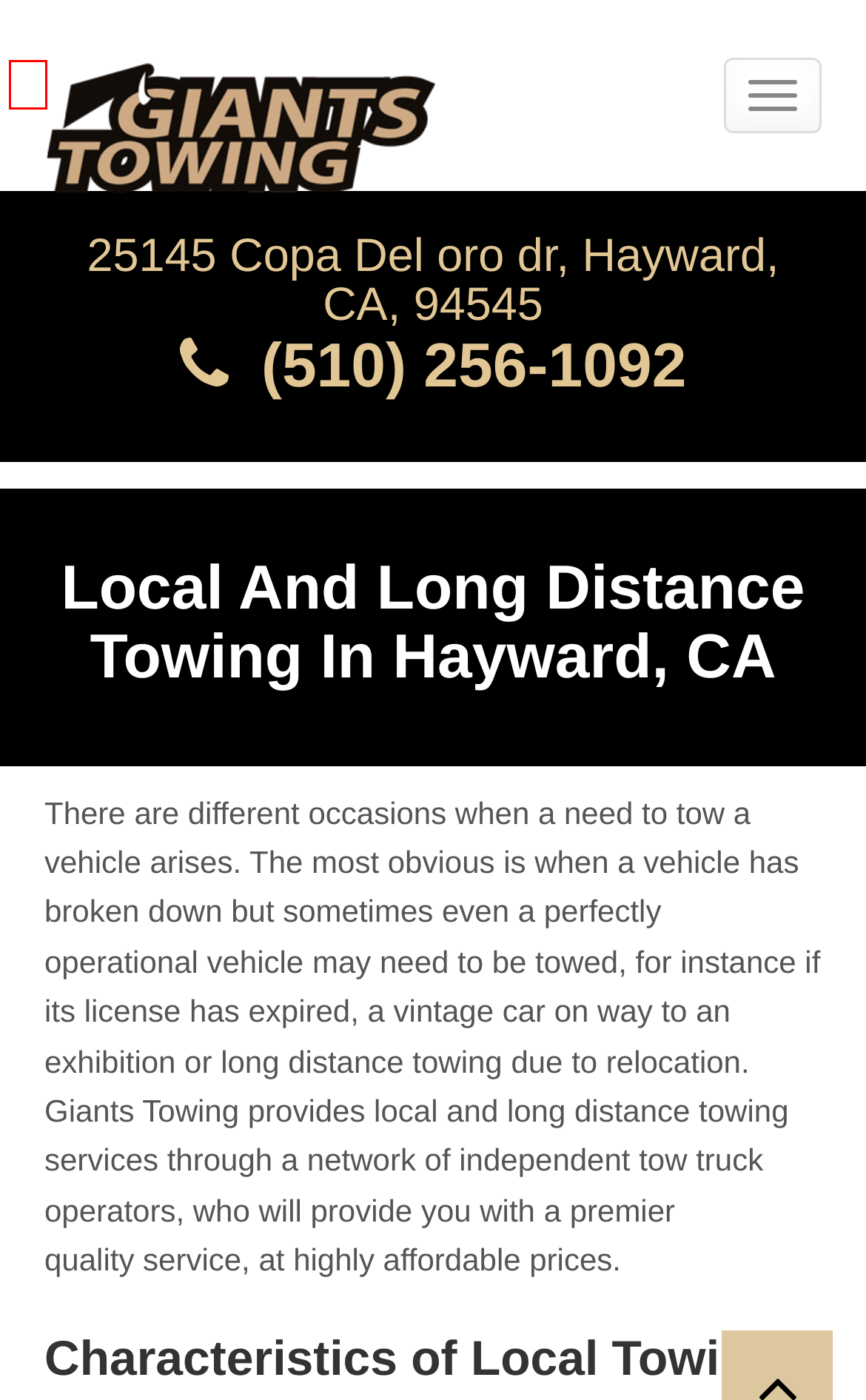Review the screenshot of a webpage containing a red bounding box around an element. Select the description that best matches the new webpage after clicking the highlighted element. The options are:
A. Roadside Assistance in Hayward | Giants Towing
B. Accident Removal Around Hayward, CA | Giants Towing
C. Emergency Towing in Hayward, CA | Giants Towing
D. Giants Towing | 24 HR Towing services in Hayward, CA
E. Flat Tire Change Services in Hayward, CA | Giants Towing
F. Car Lockout Services in Hayward, CA | Giants Towing
G. 24/7 Towing Service in Hayward, CA | Giants Towing
H. Heavy Duty Towing Services in Hayward, CA | Giants Towing

D